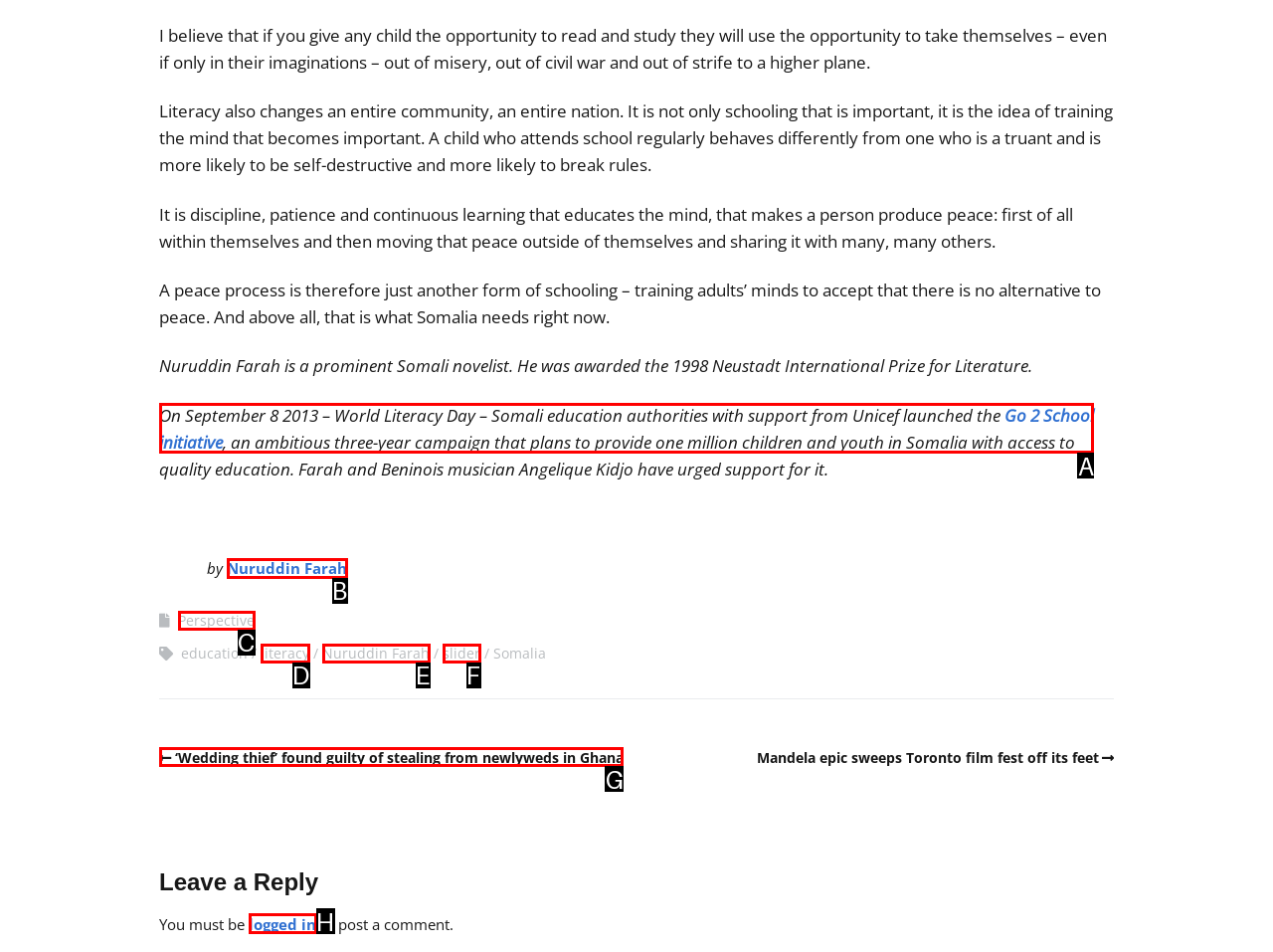Indicate the UI element to click to perform the task: Learn about the Go 2 School initiative. Reply with the letter corresponding to the chosen element.

A